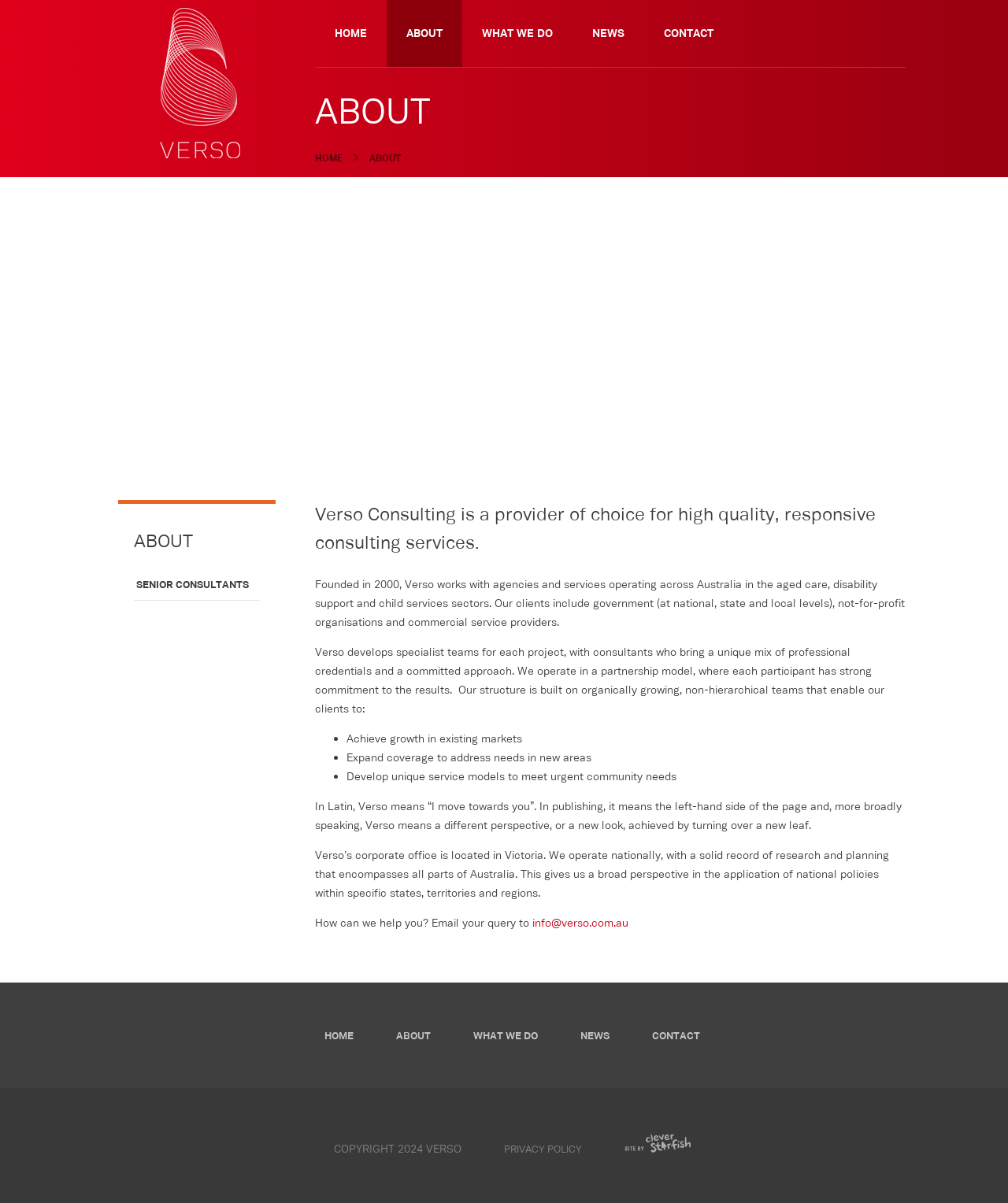Provide the bounding box coordinates for the specified HTML element described in this description: "Site by Clever Starfish". The coordinates should be four float numbers ranging from 0 to 1, in the format [left, top, right, bottom].

[0.619, 0.943, 0.685, 0.958]